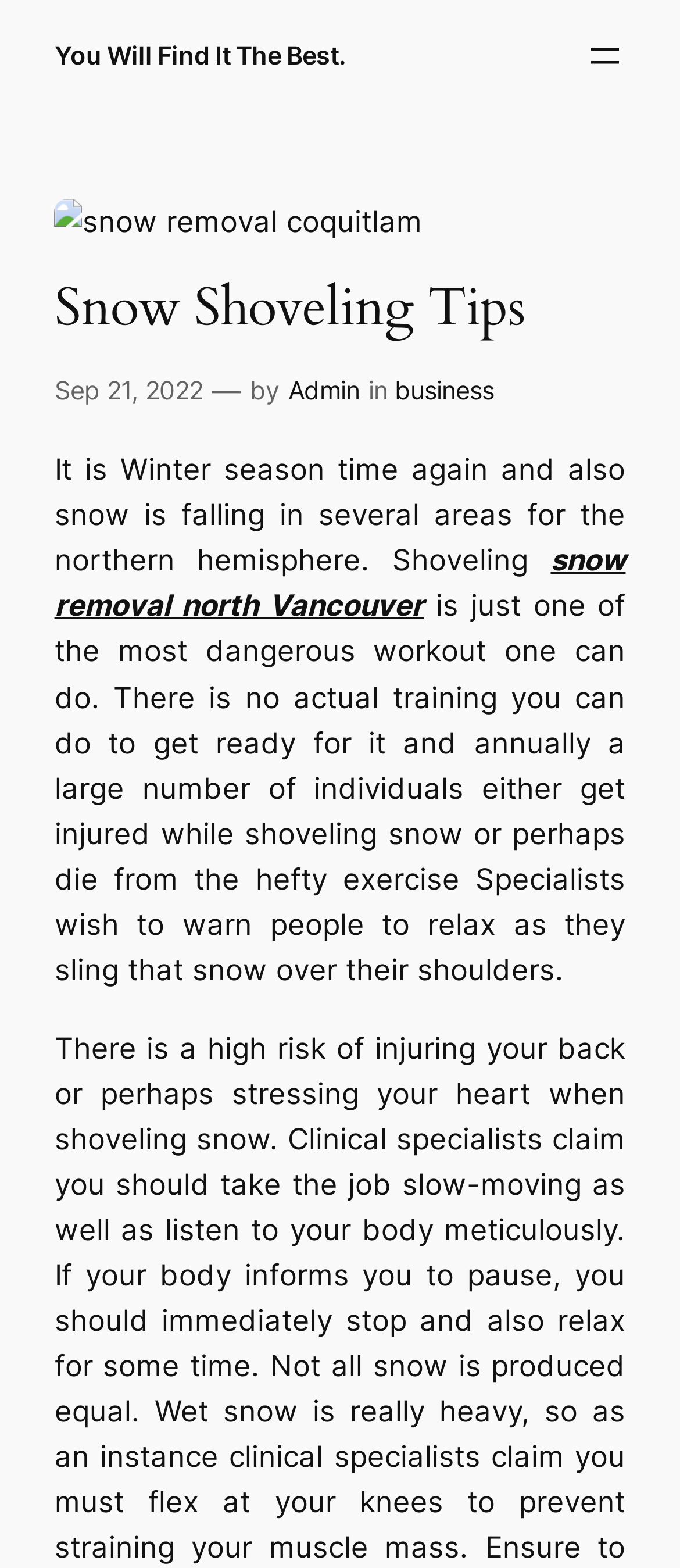Who is the author of the article?
Refer to the image and give a detailed answer to the question.

The article mentions 'by Admin' which indicates that the author of the article is Admin.